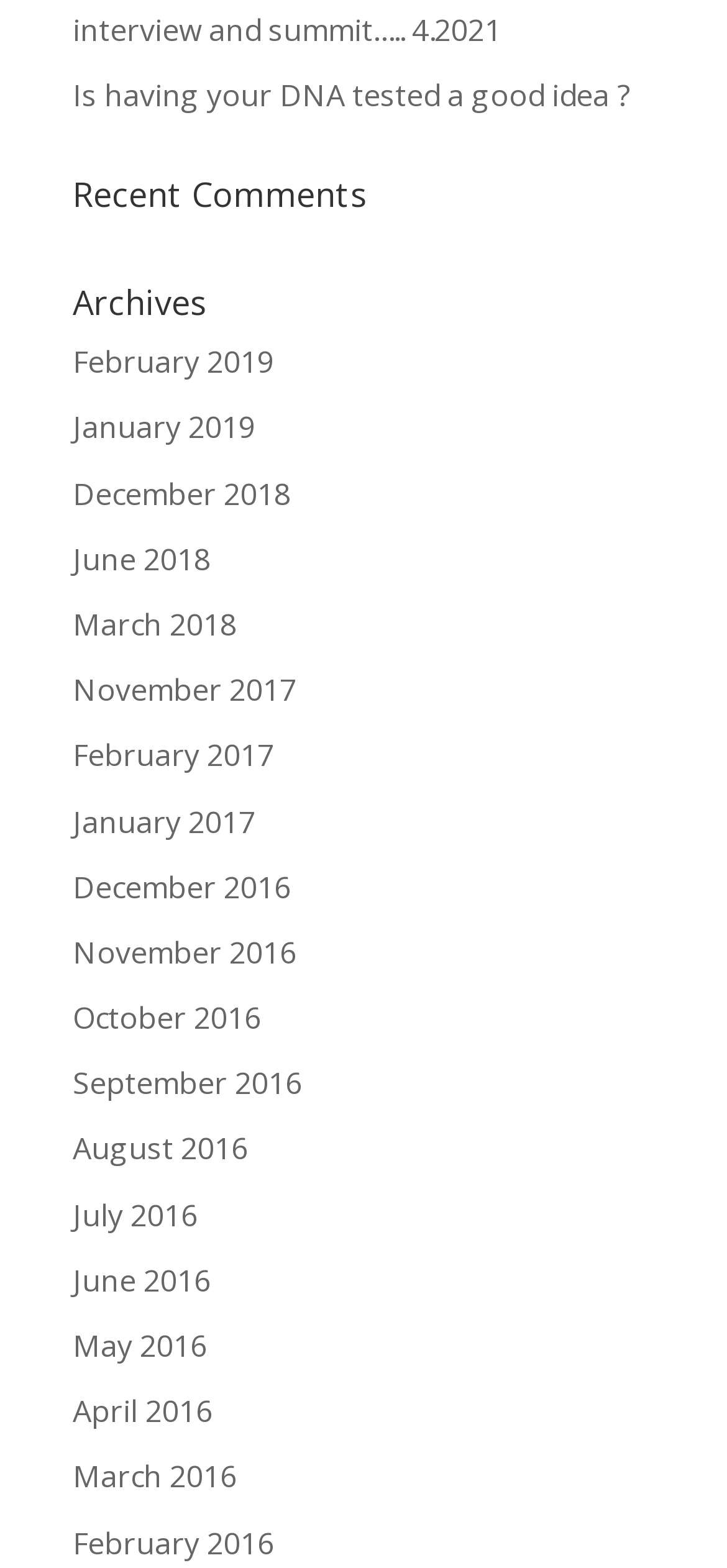What is the most recent month in the archives?
Could you please answer the question thoroughly and with as much detail as possible?

I looked at the list of links under the 'Archives' heading and found that the most recent month is February 2019, which is the first link in the list.